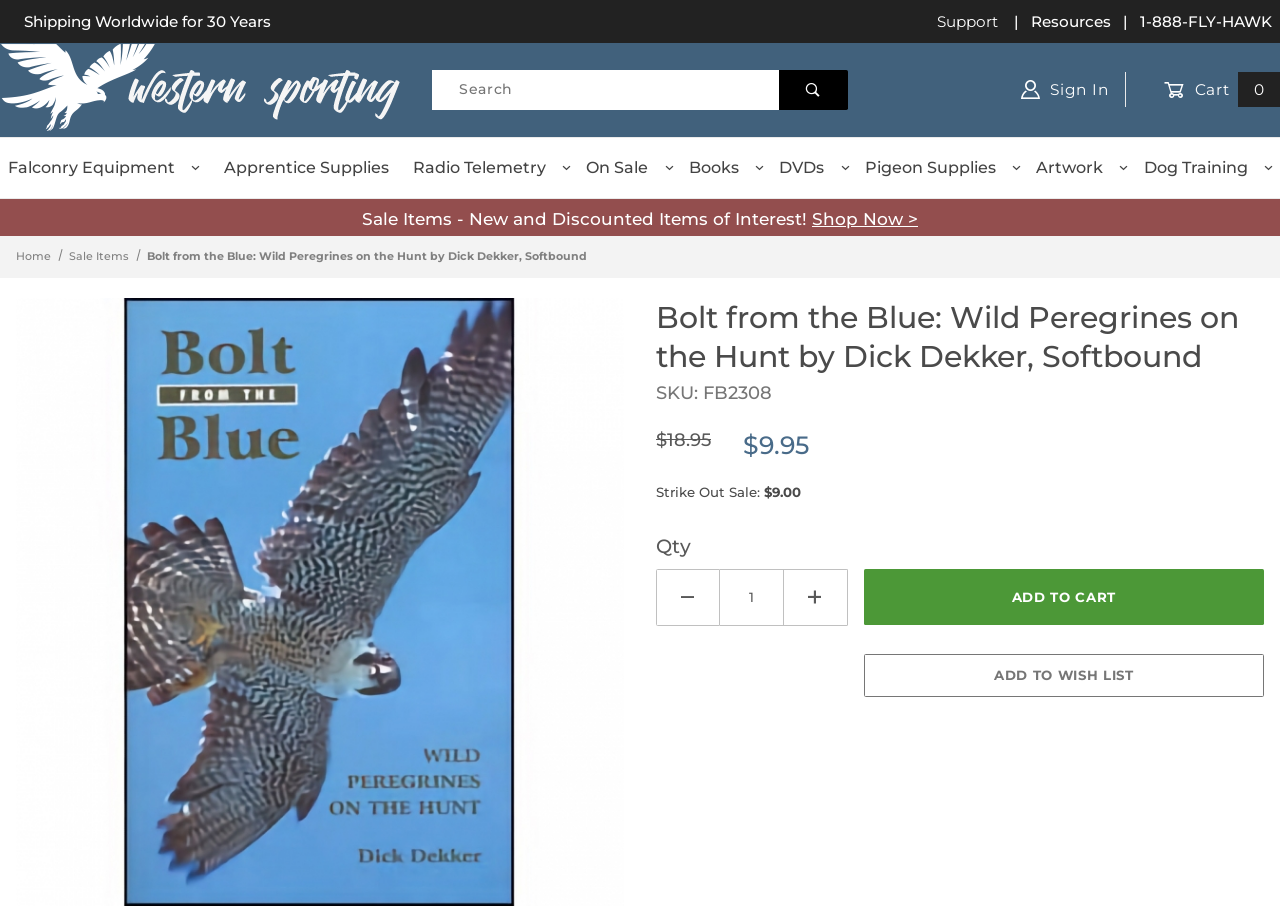What is the shipping policy of this website?
Based on the image, answer the question in a detailed manner.

I found this information by looking at the top section of the webpage, where it says 'Shipping Worldwide for 30 Years'. This suggests that the website has been shipping products worldwide for 30 years, implying a well-established shipping policy.